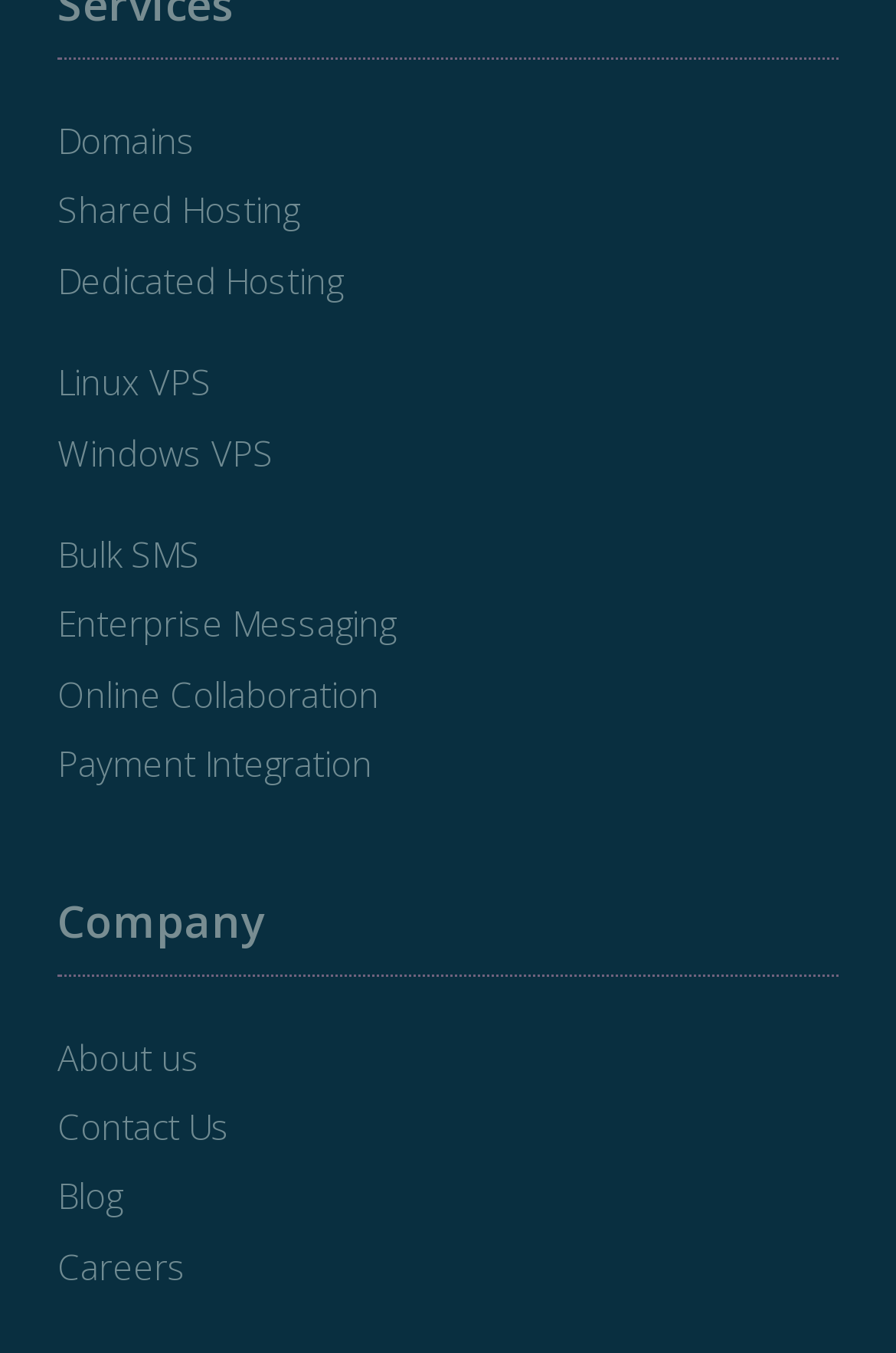Answer the question with a brief word or phrase:
What is the last link under the Company section?

Careers